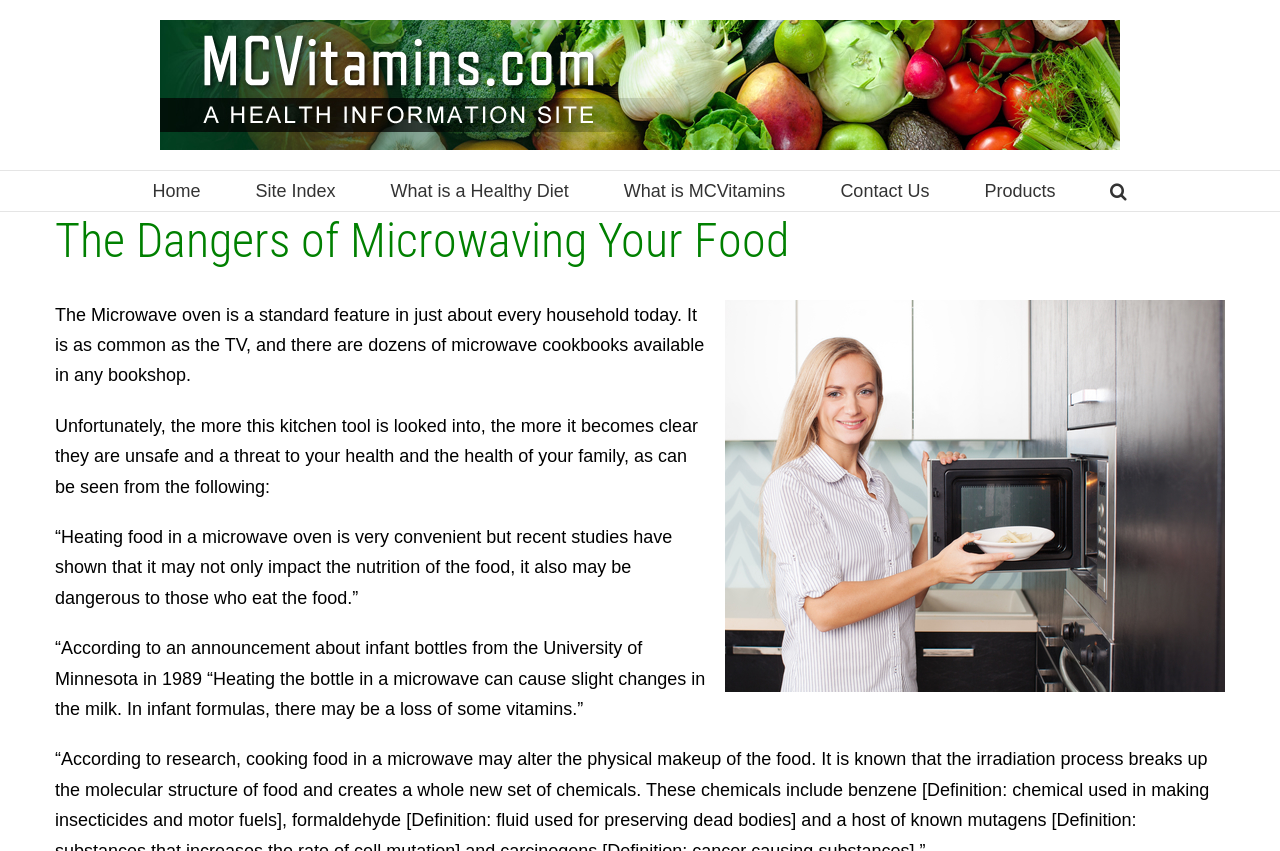Please specify the coordinates of the bounding box for the element that should be clicked to carry out this instruction: "Learn about What is a Healthy Diet". The coordinates must be four float numbers between 0 and 1, formatted as [left, top, right, bottom].

[0.305, 0.201, 0.444, 0.248]